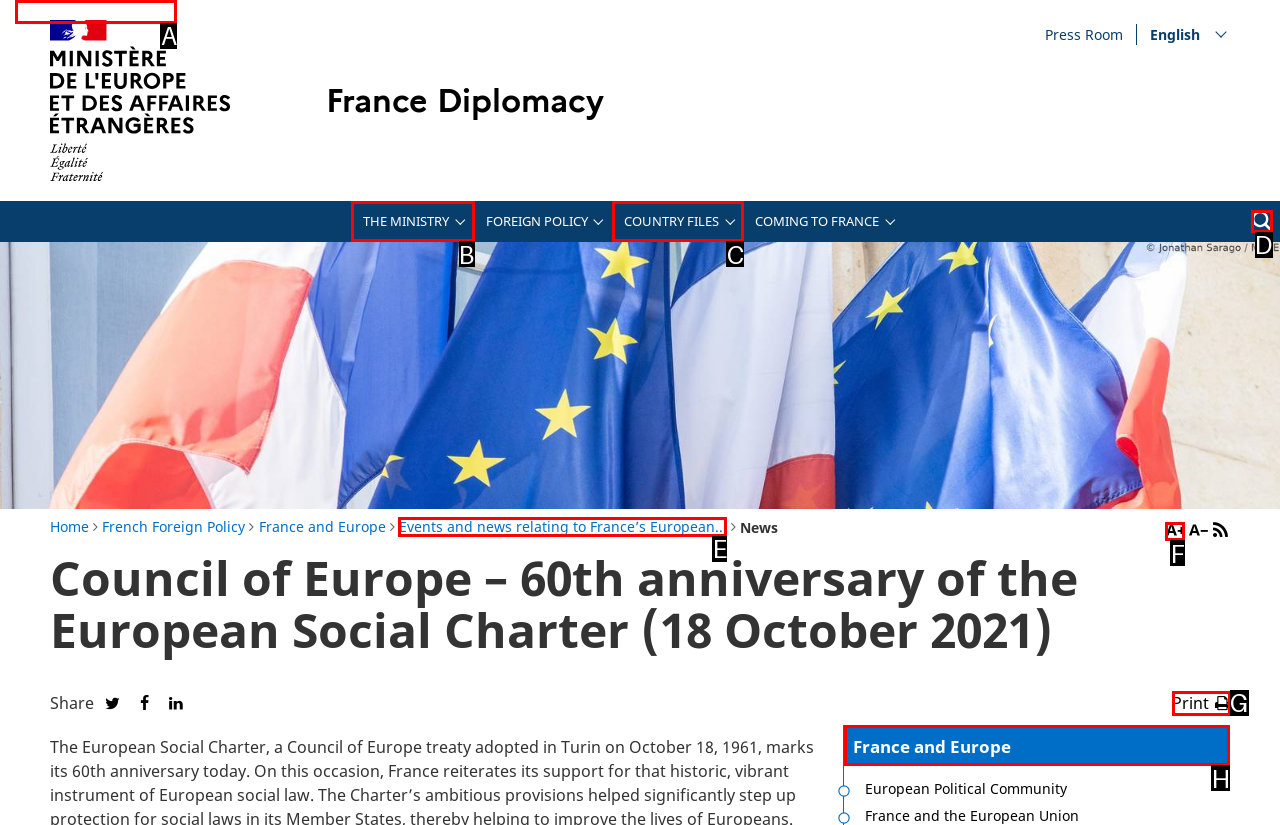Which lettered option should be clicked to perform the following task: Go to the main menu
Respond with the letter of the appropriate option.

A